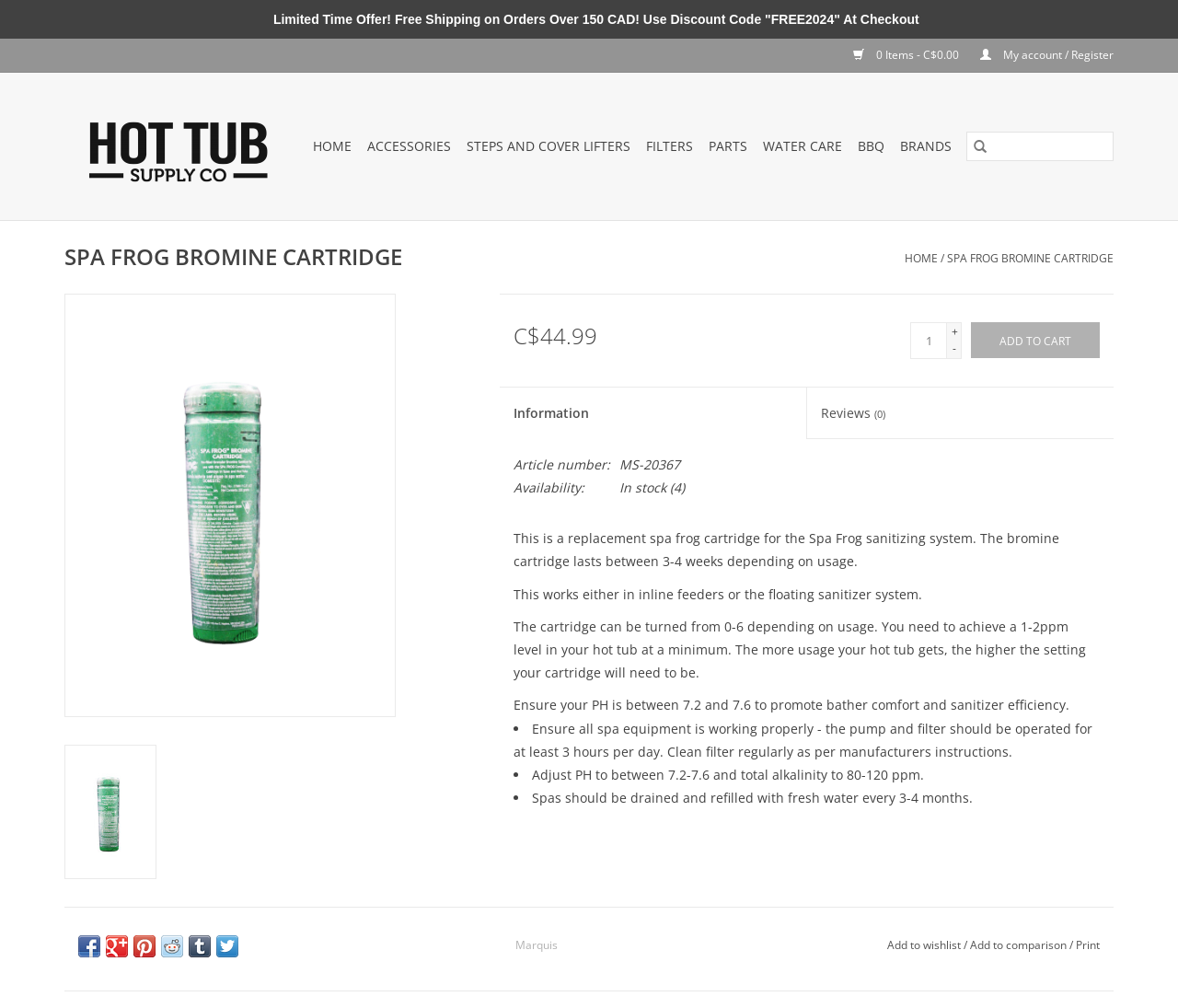Extract the heading text from the webpage.

SPA FROG BROMINE CARTRIDGE